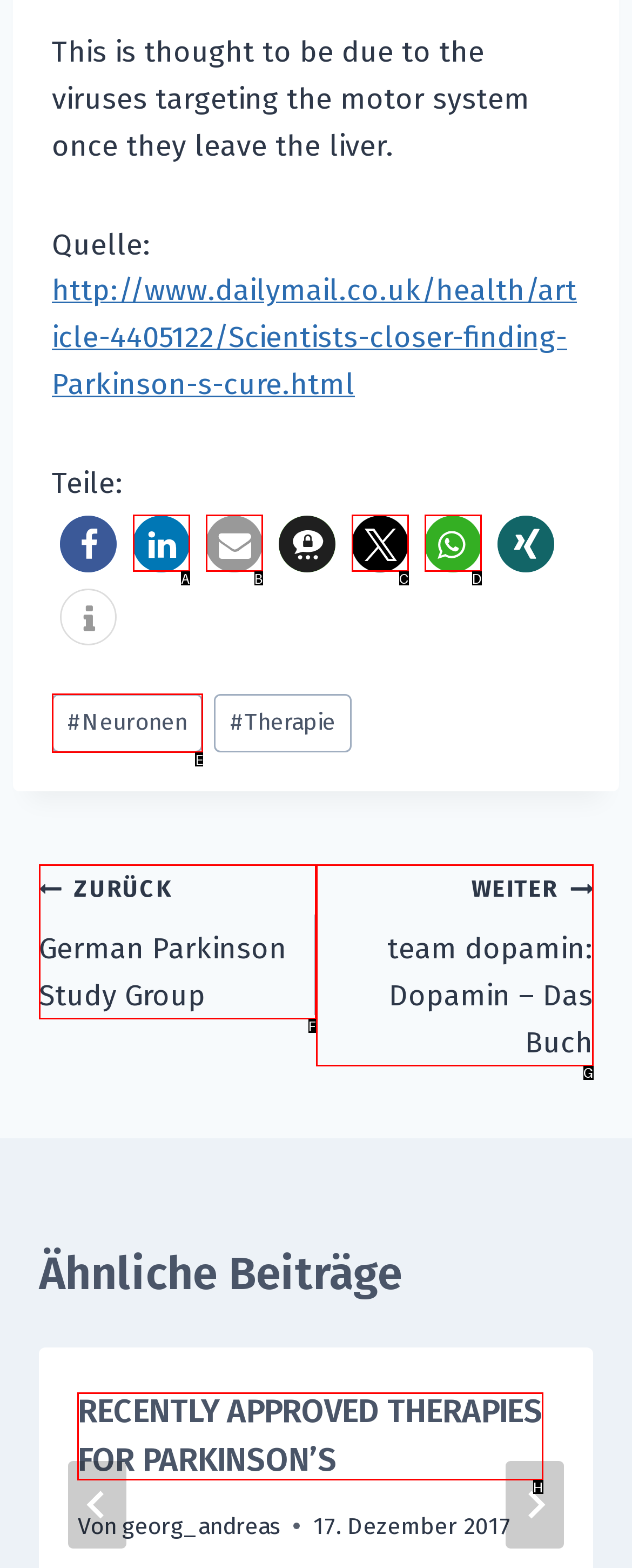Select the letter of the UI element you need to click on to fulfill this task: Read the article about recently approved therapies for Parkinson's. Write down the letter only.

H